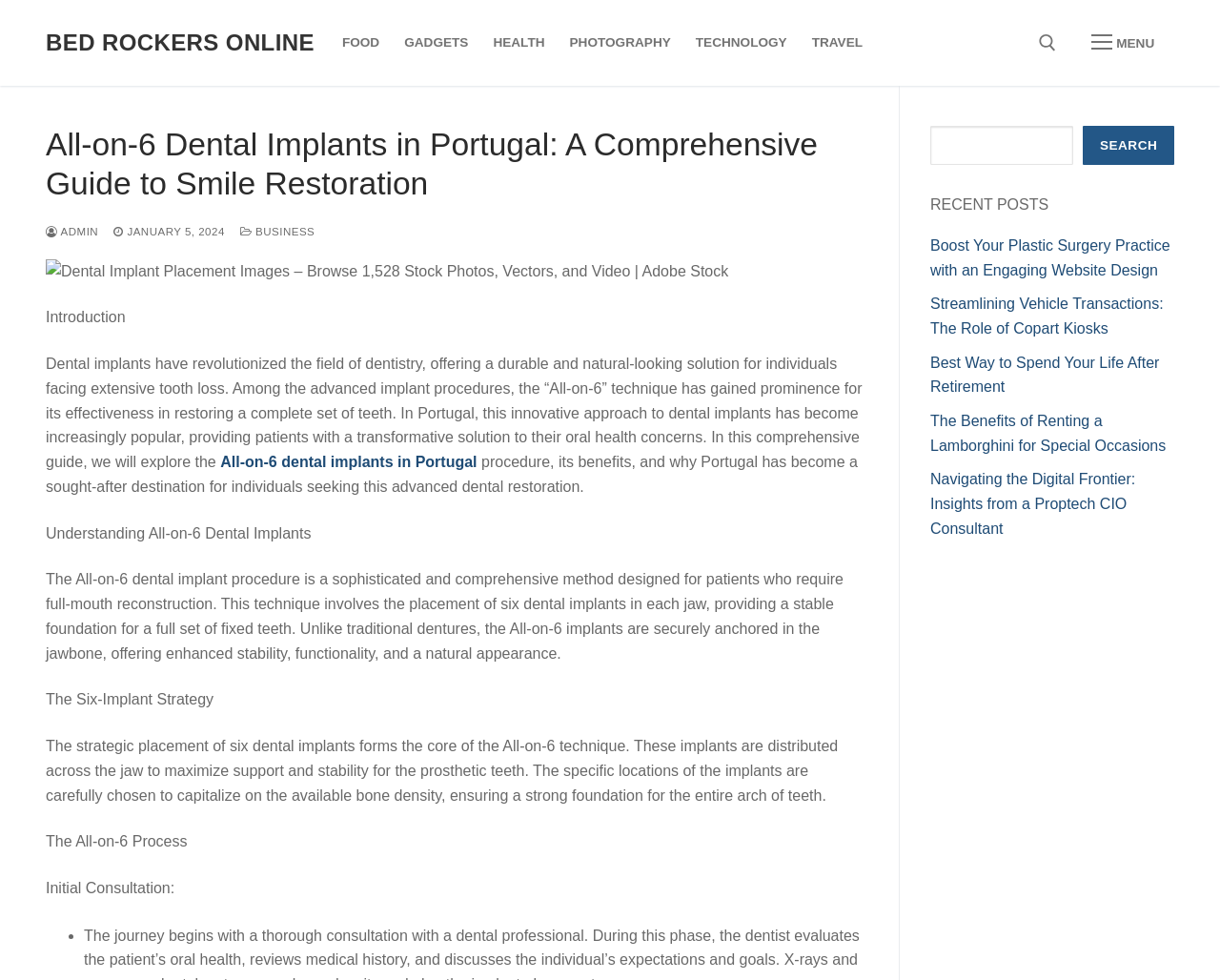Find the bounding box of the UI element described as follows: "Technology".

[0.56, 0.025, 0.655, 0.062]